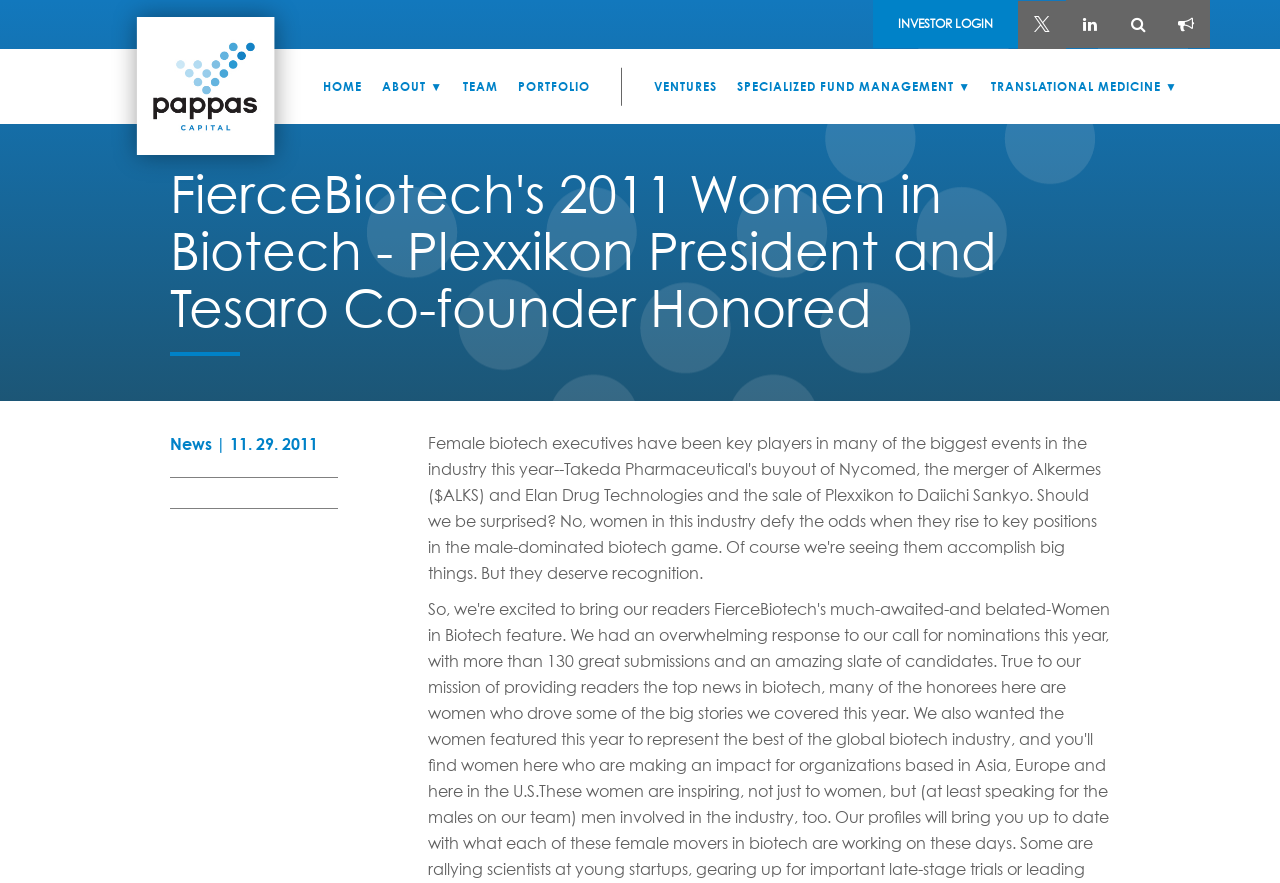Extract the bounding box for the UI element that matches this description: "Specialized Fund Management".

[0.568, 0.055, 0.766, 0.14]